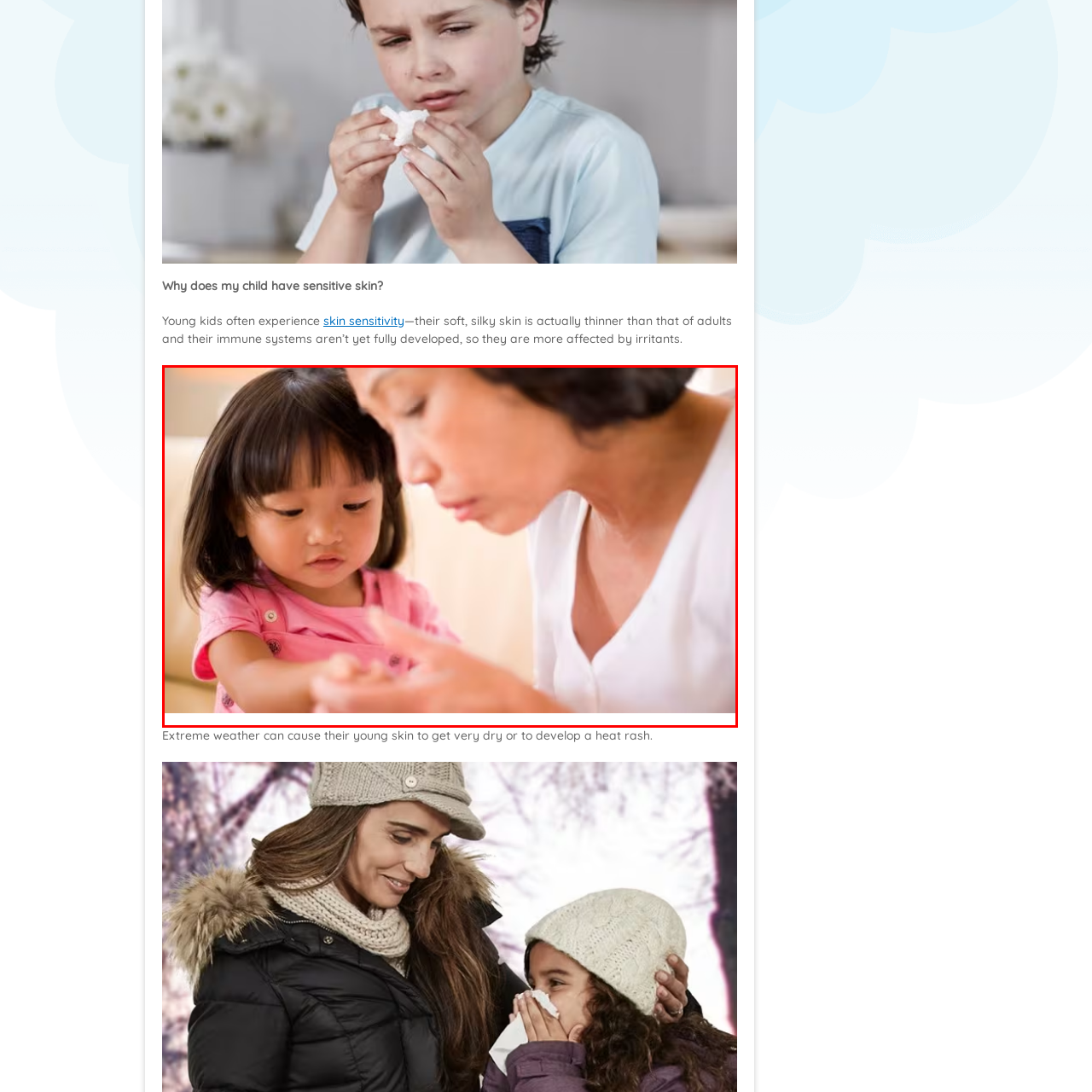What is the nature of children's skin?
Observe the image inside the red-bordered box and offer a detailed answer based on the visual details you find.

According to the caption, children's skin is more prone to irritation due to its thinner nature and developing immune systems, highlighting the importance of skin care and health in a nurturing environment.